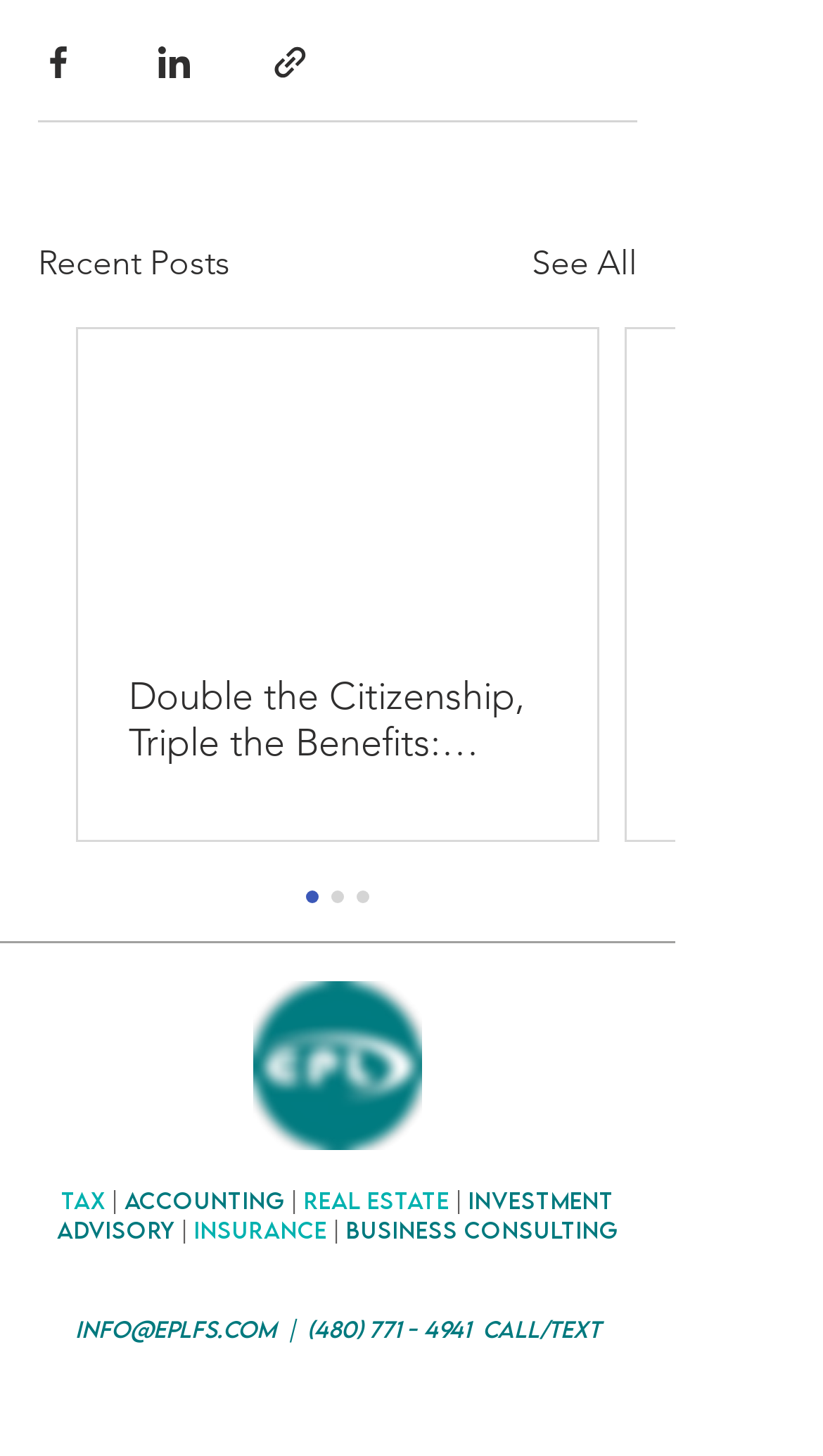Find and indicate the bounding box coordinates of the region you should select to follow the given instruction: "Share via Facebook".

[0.046, 0.029, 0.095, 0.057]